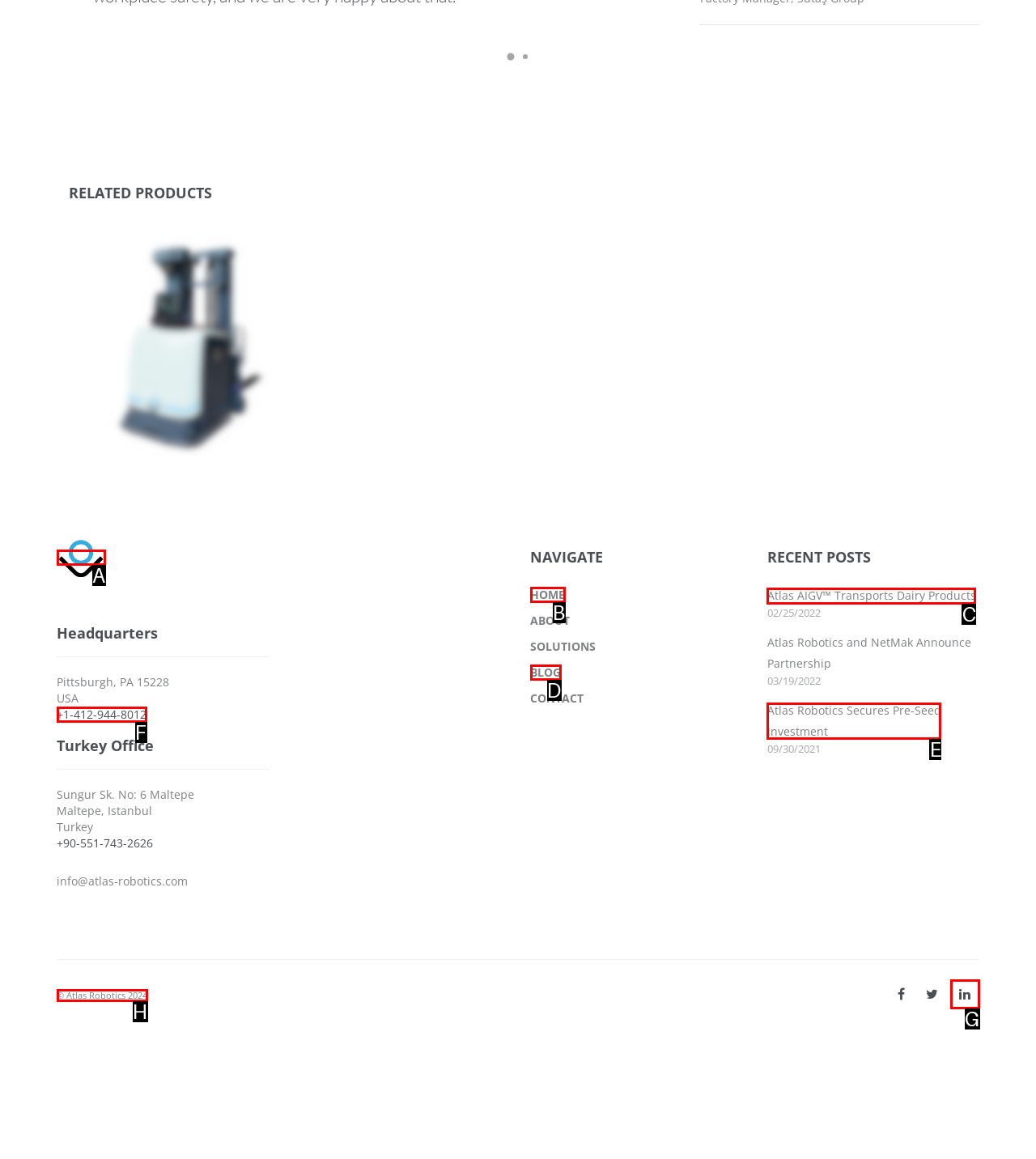Identify the letter of the UI element needed to carry out the task: Read the 'Atlas AIGV™ Transports Dairy Products' blog post
Reply with the letter of the chosen option.

C